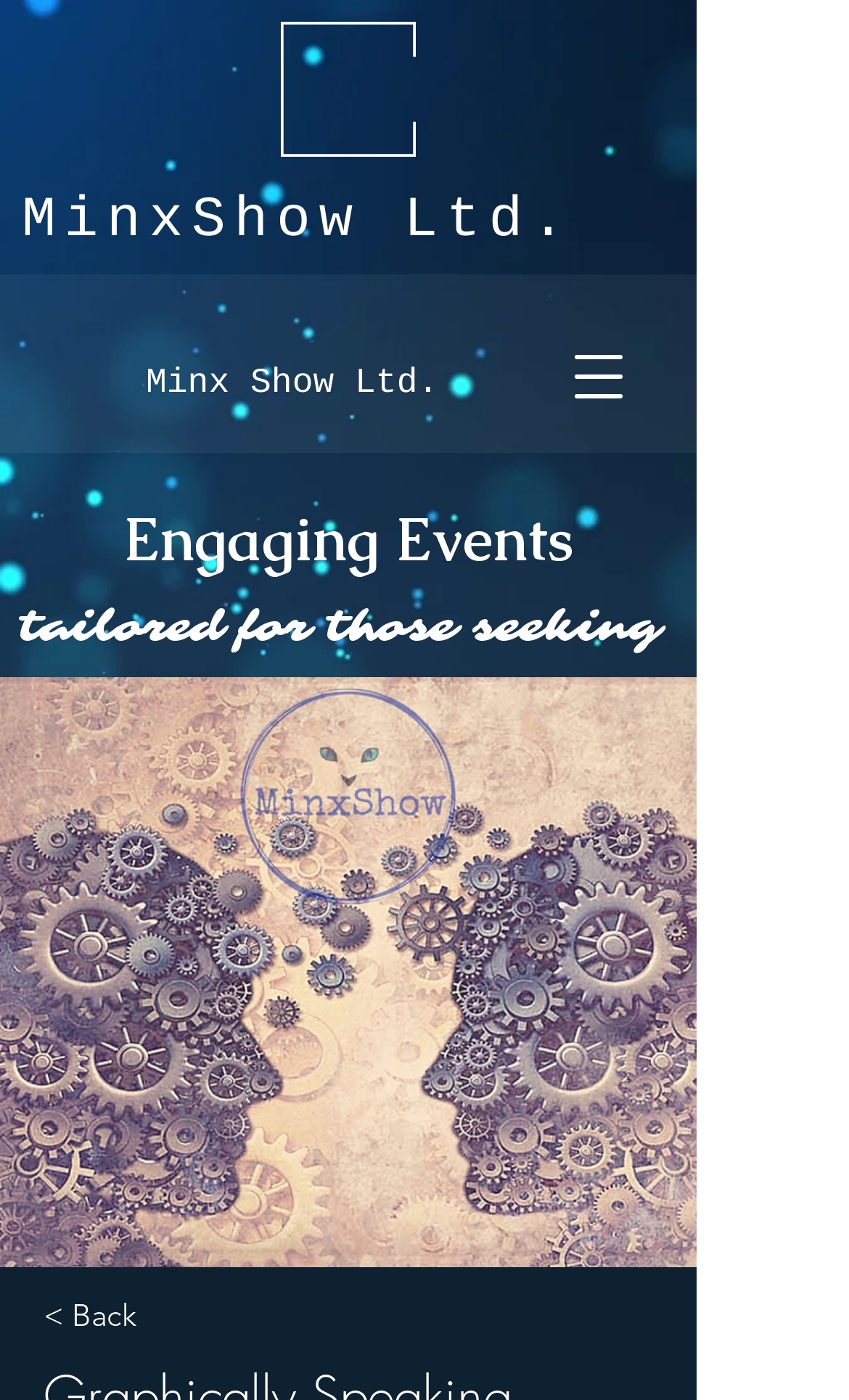Using the description: "aria-label="Open navigation menu"", identify the bounding box of the corresponding UI element in the screenshot.

[0.641, 0.23, 0.769, 0.308]